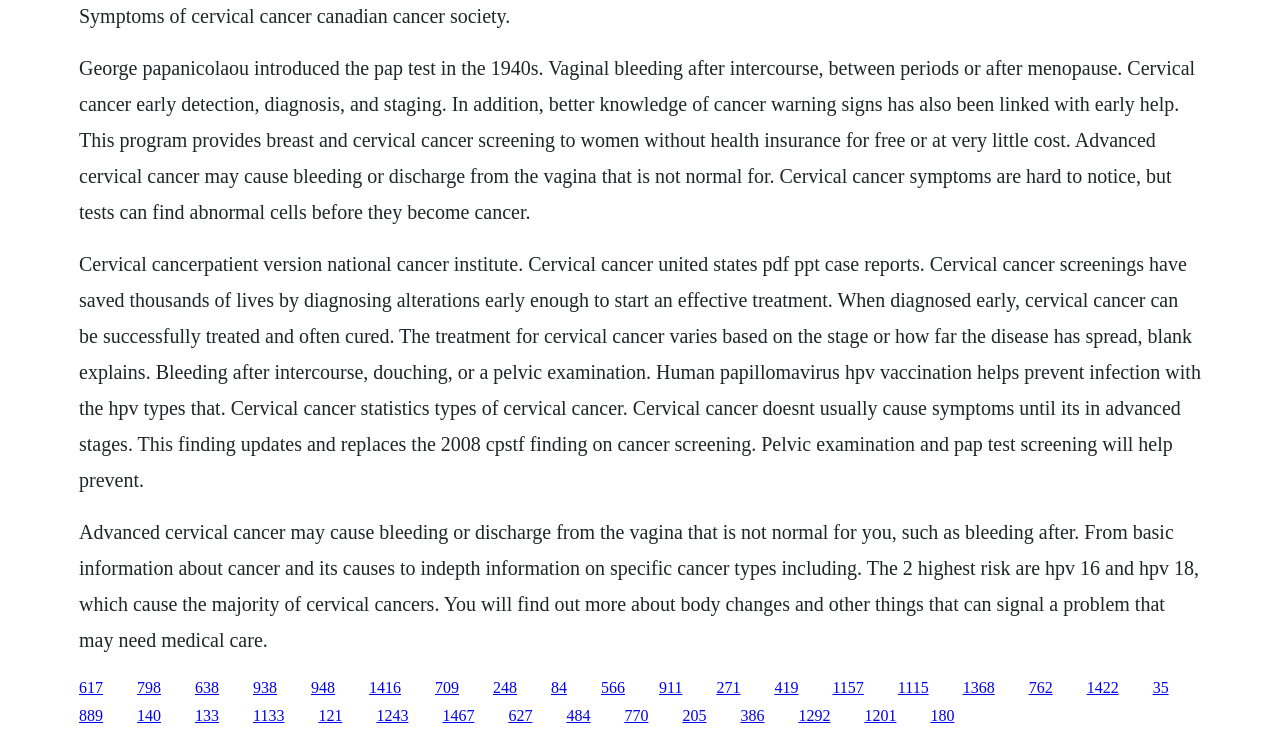Please identify the bounding box coordinates of the region to click in order to complete the task: "Read about cervical cancer statistics". The coordinates must be four float numbers between 0 and 1, specified as [left, top, right, bottom].

[0.107, 0.918, 0.126, 0.941]